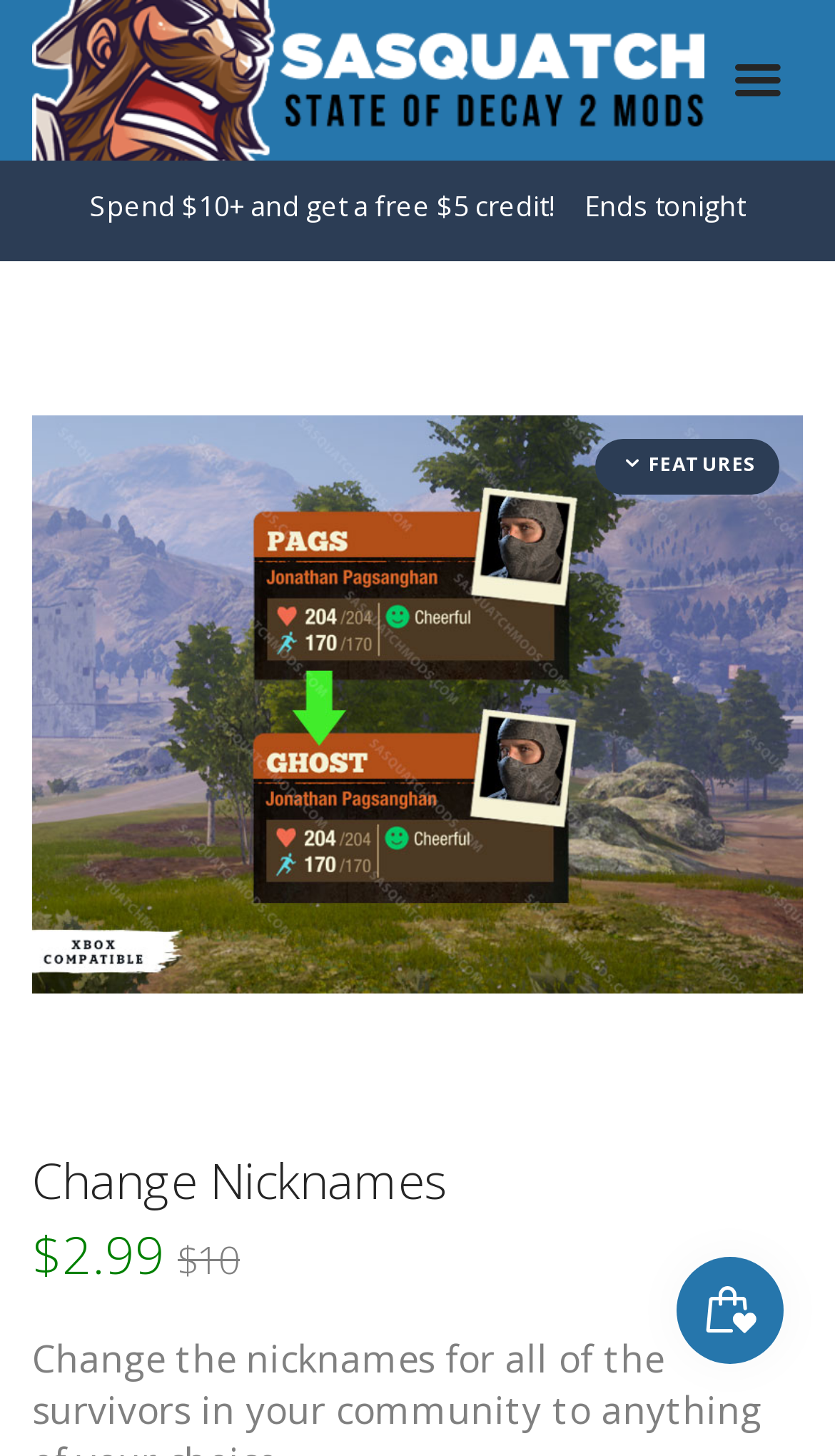Identify the bounding box for the UI element described as: "Features". Ensure the coordinates are four float numbers between 0 and 1, formatted as [left, top, right, bottom].

[0.038, 0.285, 0.962, 0.682]